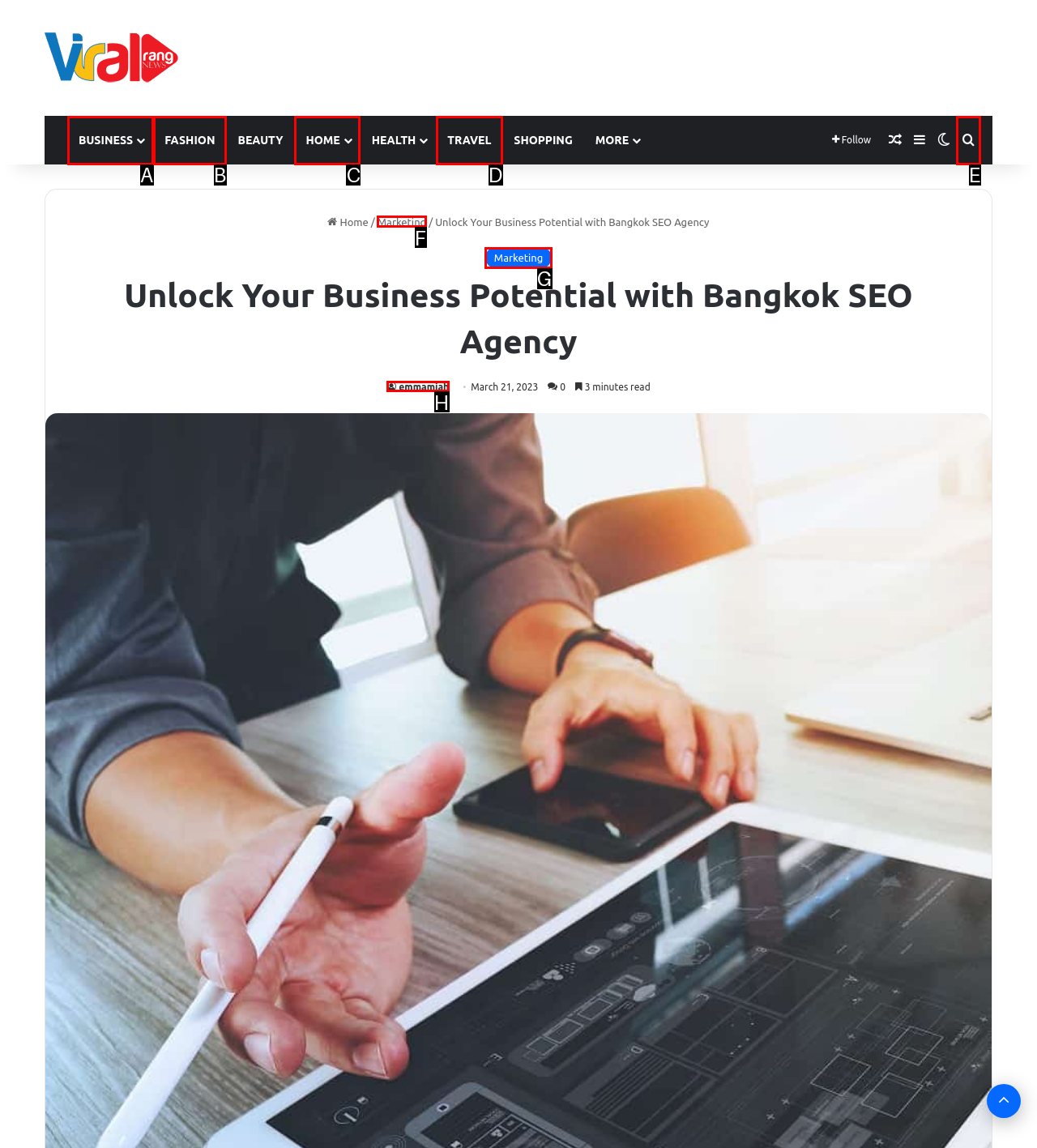Indicate which UI element needs to be clicked to fulfill the task: Click the IBM logo
Answer with the letter of the chosen option from the available choices directly.

None